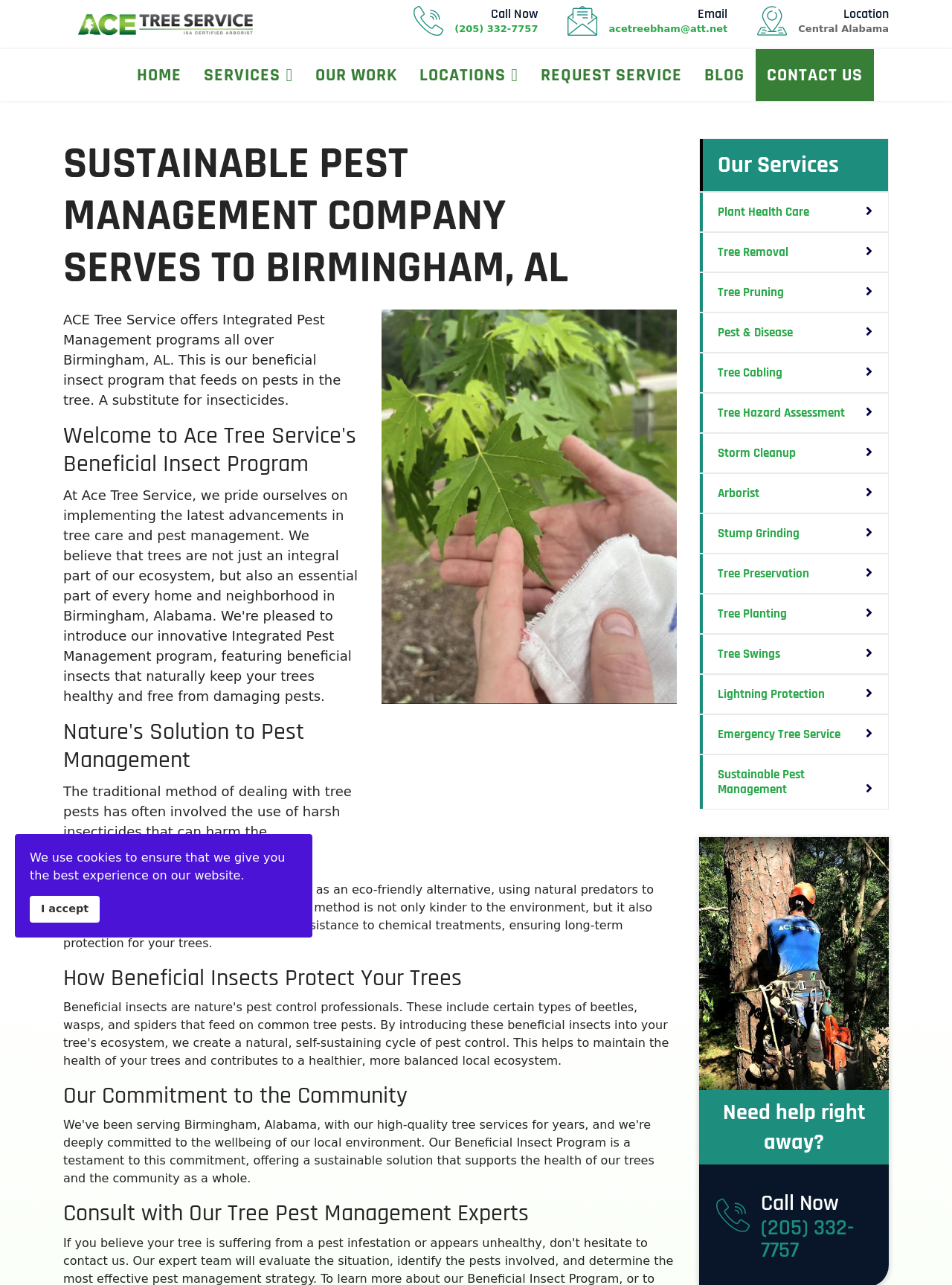Could you please study the image and provide a detailed answer to the question:
What services are offered by ACE Tree Service?

ACE Tree Service offers multiple services, including Plant Health Care, Tree Removal, Tree Pruning, Pest & Disease, Tree Cabling, Tree Hazard Assessment, Storm Cleanup, Arborist, Stump Grinding, Tree Preservation, Tree Planting, Tree Swings, Lightning Protection, Emergency Tree Service, and Sustainable Pest Management, which are listed on the webpage.